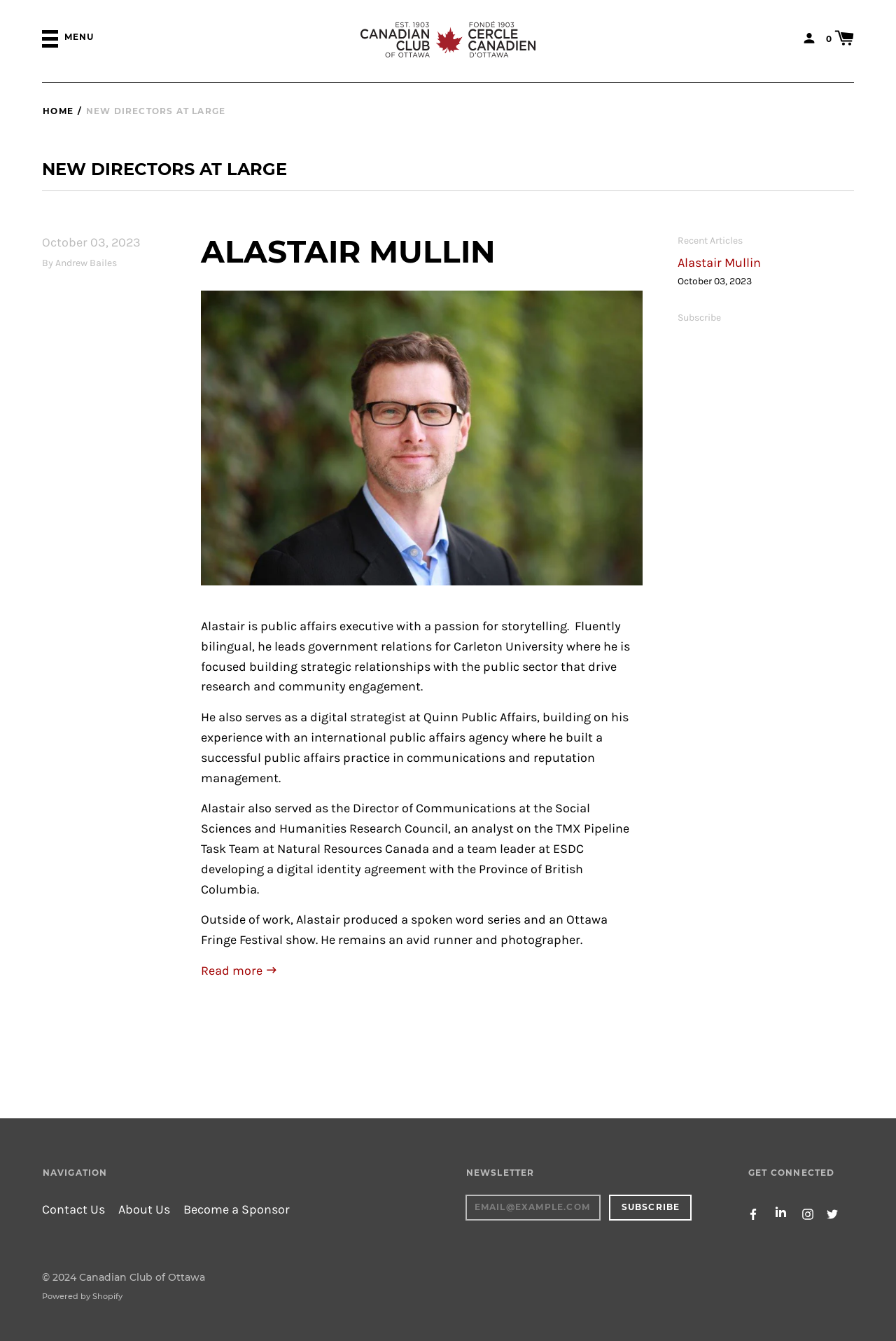Determine the bounding box for the UI element that matches this description: "Menu".

[0.039, 0.017, 0.113, 0.041]